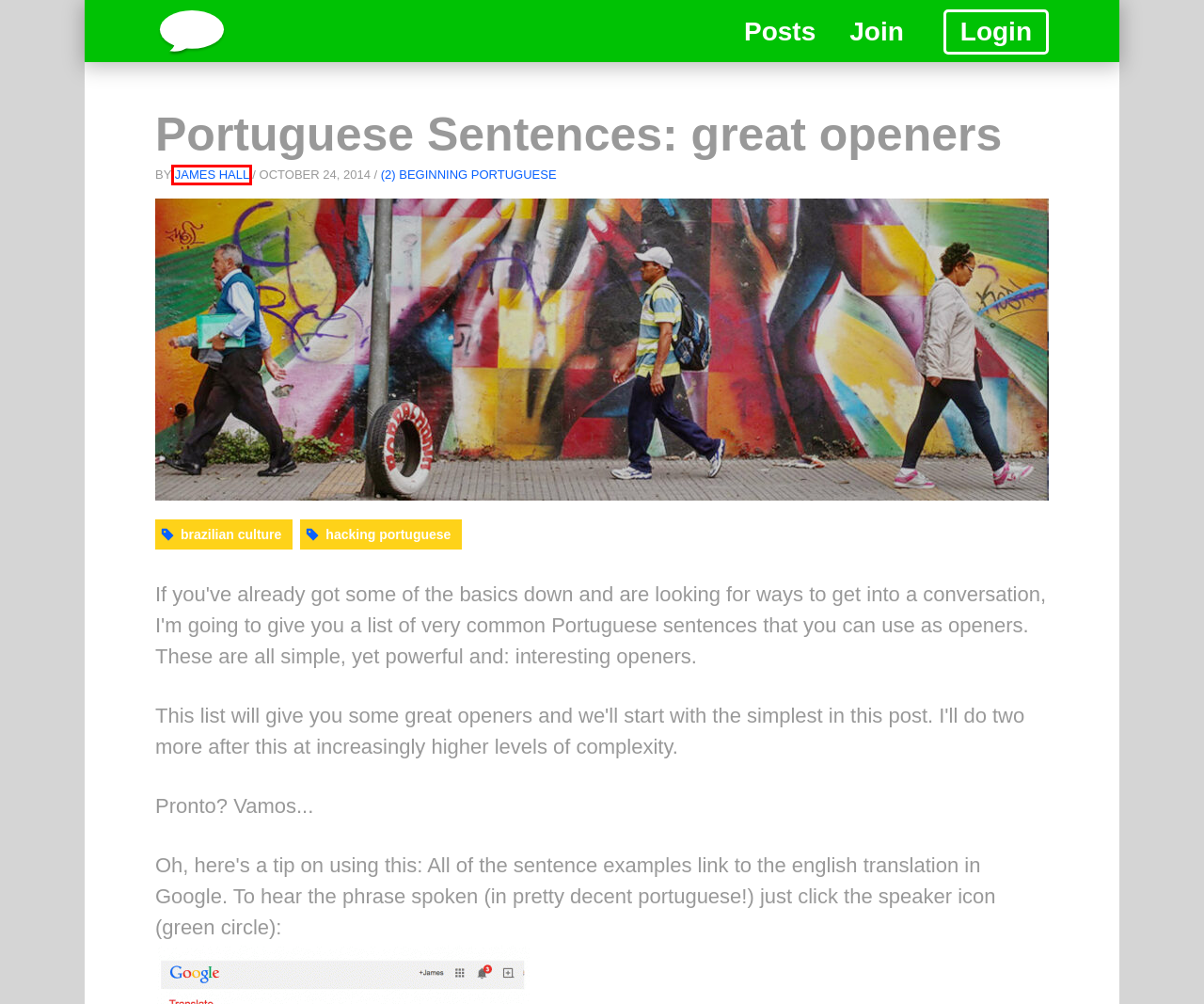Given a screenshot of a webpage featuring a red bounding box, identify the best matching webpage description for the new page after the element within the red box is clicked. Here are the options:
A. James Hall » Brazilian Portuguese, by Semantica
B. Latest Posts » Brazilian Portuguese, by Semantica
C. Learn Portuguese online, with Semantica
D. hacking portuguese » Brazilian Portuguese, by Semantica
E. Boost your Portuguese vocabulary in 3 steps
F. Semantica for Schools » Brazilian Portuguese, by Semantica
G. Portuguese Grammar
H. brazilian culture » Brazilian Portuguese, by Semantica

A